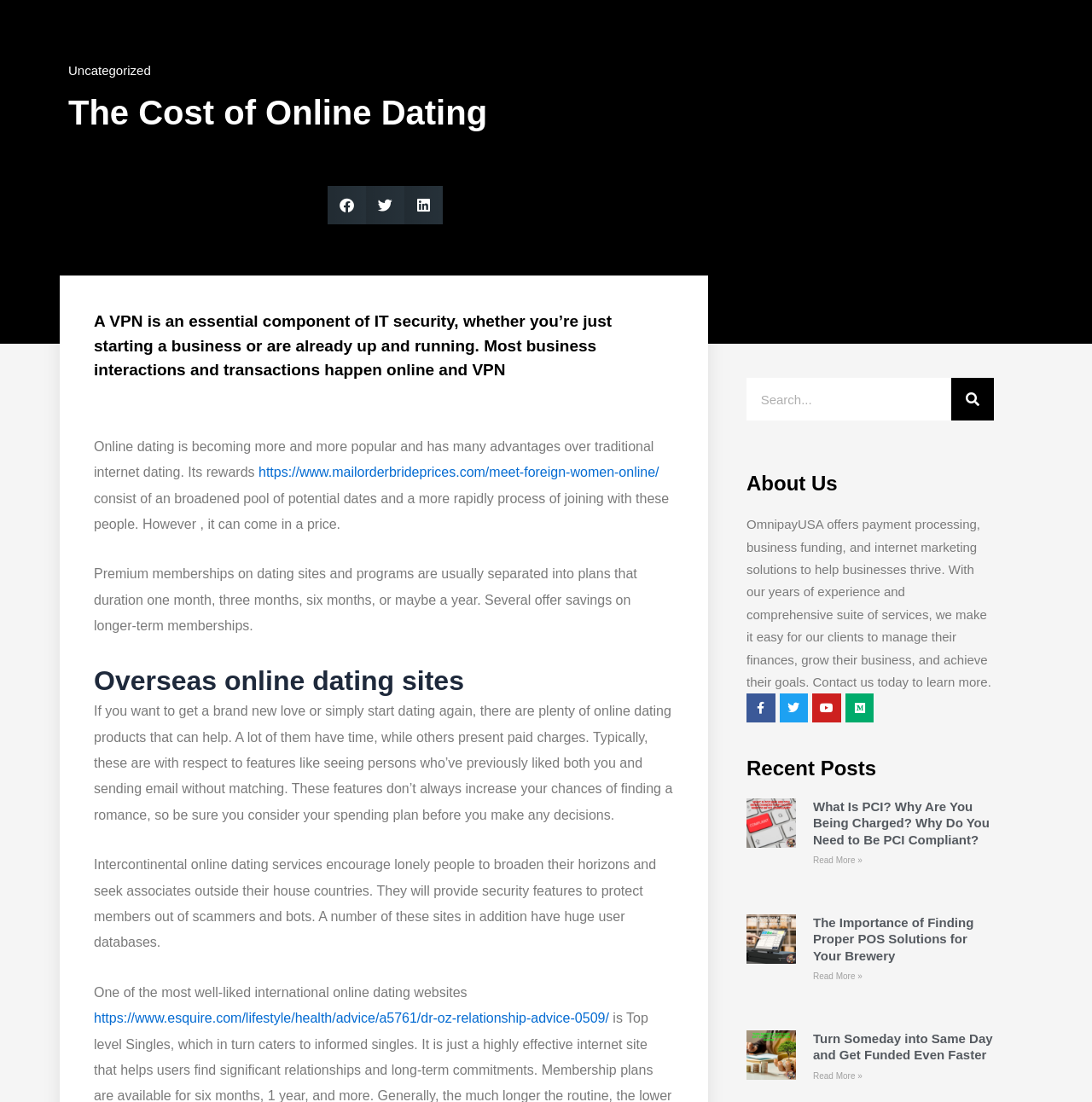Deliver a detailed narrative of the webpage's visual and textual elements.

The webpage is about online dating, with a focus on its costs and benefits. At the top, there is a heading "The Cost of Online Dating" followed by three social media sharing buttons. Below this, there is a brief introduction to online dating, highlighting its growing popularity and advantages over traditional internet dating.

The main content of the page is divided into sections. The first section discusses the costs of online dating, including premium memberships and their varying durations. The second section, titled "Overseas online dating sites", explains the benefits of international online dating services, such as their large user databases and security features.

The page also features a search bar at the top right corner, allowing users to search for specific content. Below this, there is an "About Us" section, which provides information about OmnipayUSA, a company offering payment processing, business funding, and internet marketing solutions.

The page also has a "Recent Posts" section, which displays three articles with images and headings. Each article has a "Read more" link, allowing users to access the full content. The articles appear to be related to business and finance, rather than online dating.

At the bottom of the page, there are social media links to Facebook, Twitter, YouTube, and Medium. Overall, the webpage provides information on online dating, its costs, and benefits, as well as other related topics, and also promotes OmnipayUSA's services.